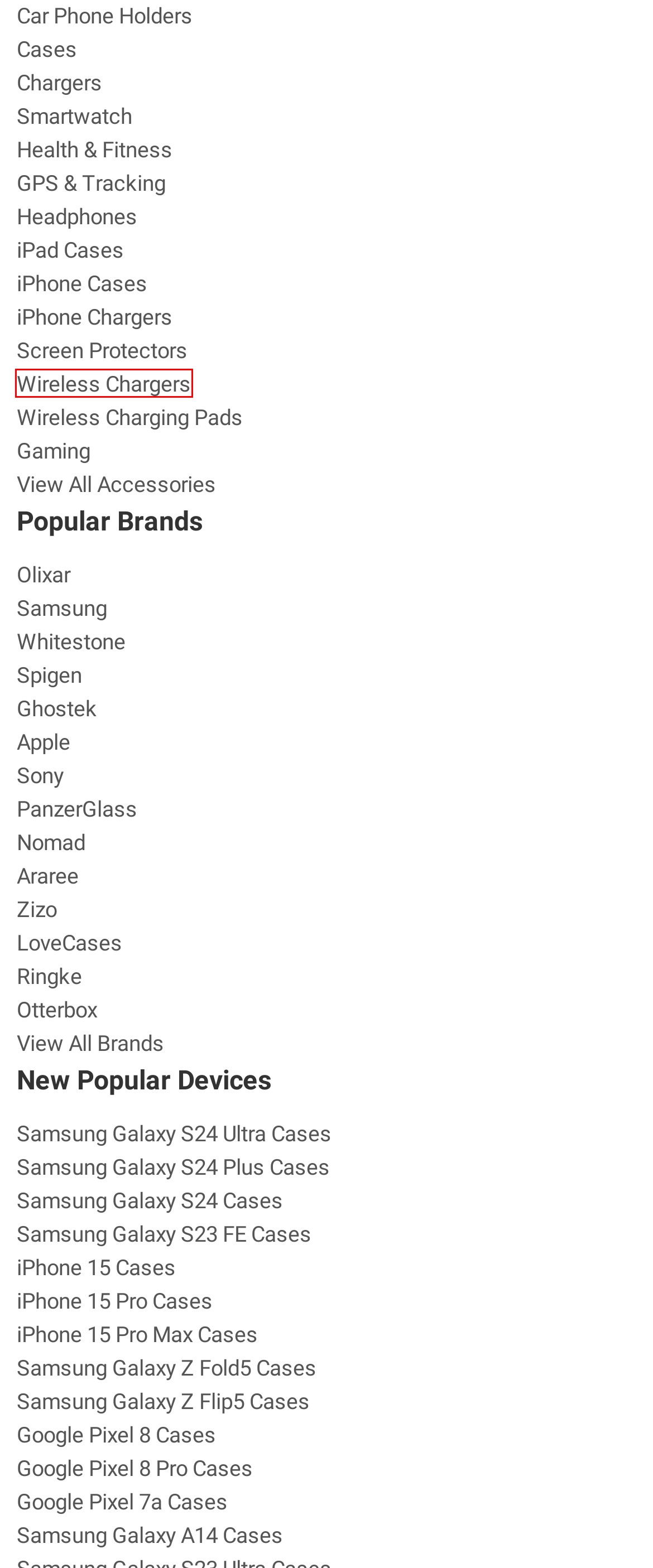Given a screenshot of a webpage with a red rectangle bounding box around a UI element, select the best matching webpage description for the new webpage that appears after clicking the highlighted element. The candidate descriptions are:
A. Apple iPhone 15 Pro Cases - Mobile Fun Ireland
B. LoveCases - Mobile Fun Ireland
C. By Type - Mobile Fun Ireland
D. Headphones - Mobile Fun Ireland
E. Qi Wireless Chargers - Mobile Fun Ireland
F. Google Pixel 8 Pro Cases - Mobile Fun Ireland
G. Samsung Galaxy S24 Cases - Mobile Fun Ireland
H. Car Phone Holders - Mobile Fun Ireland

E